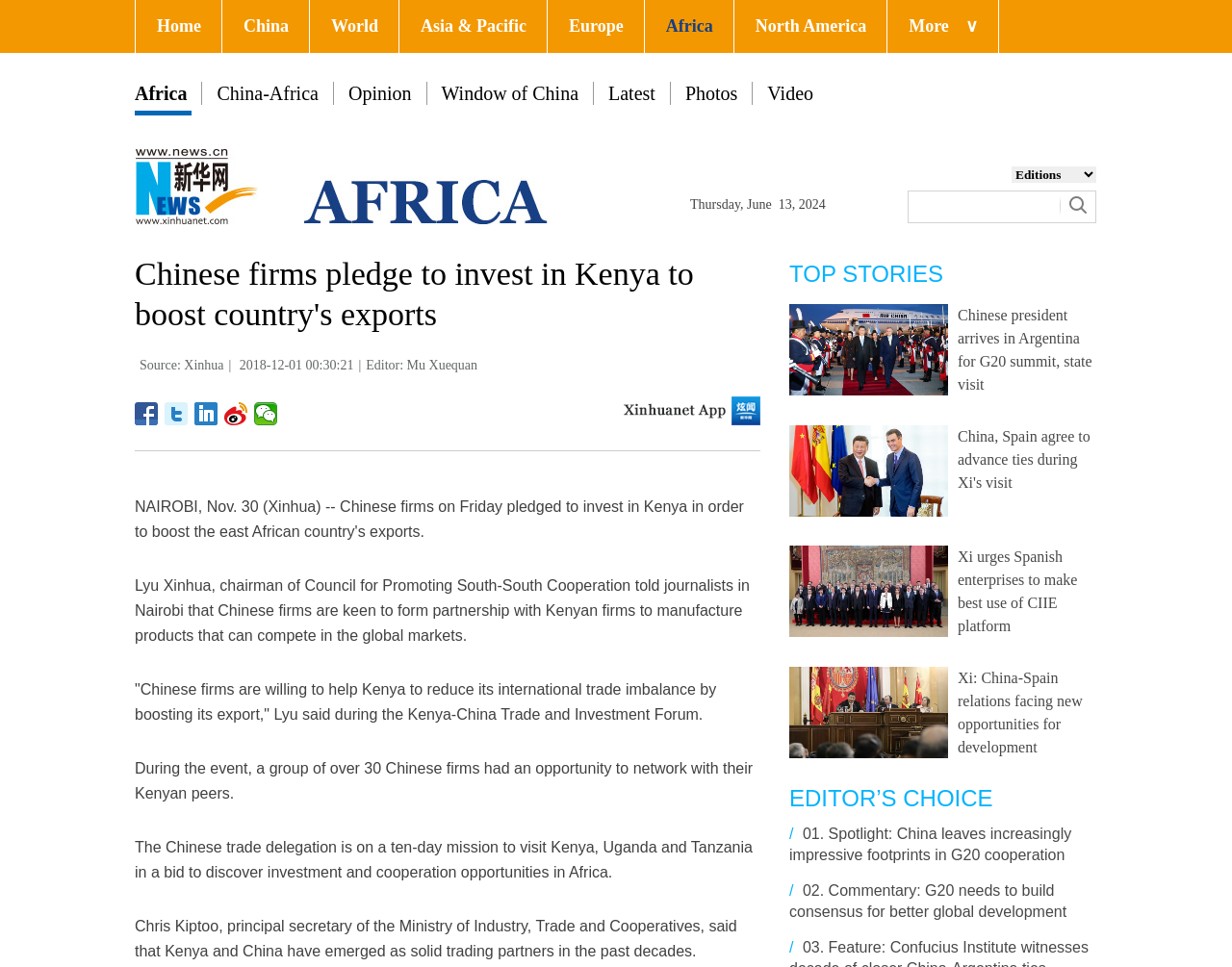Answer this question using a single word or a brief phrase:
What is the date of the news article?

2018-12-01